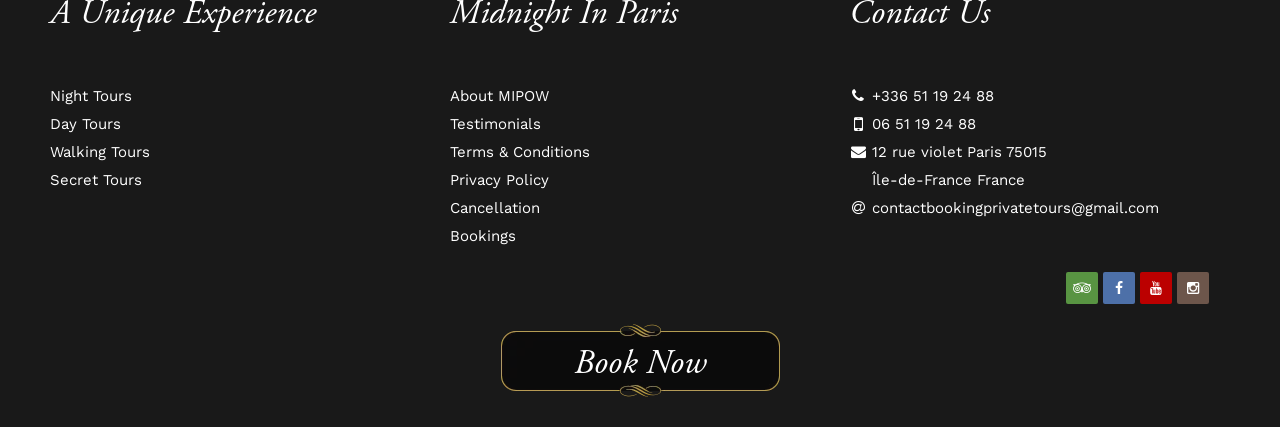Calculate the bounding box coordinates of the UI element given the description: "+336 51 19 24 88".

[0.681, 0.204, 0.777, 0.246]